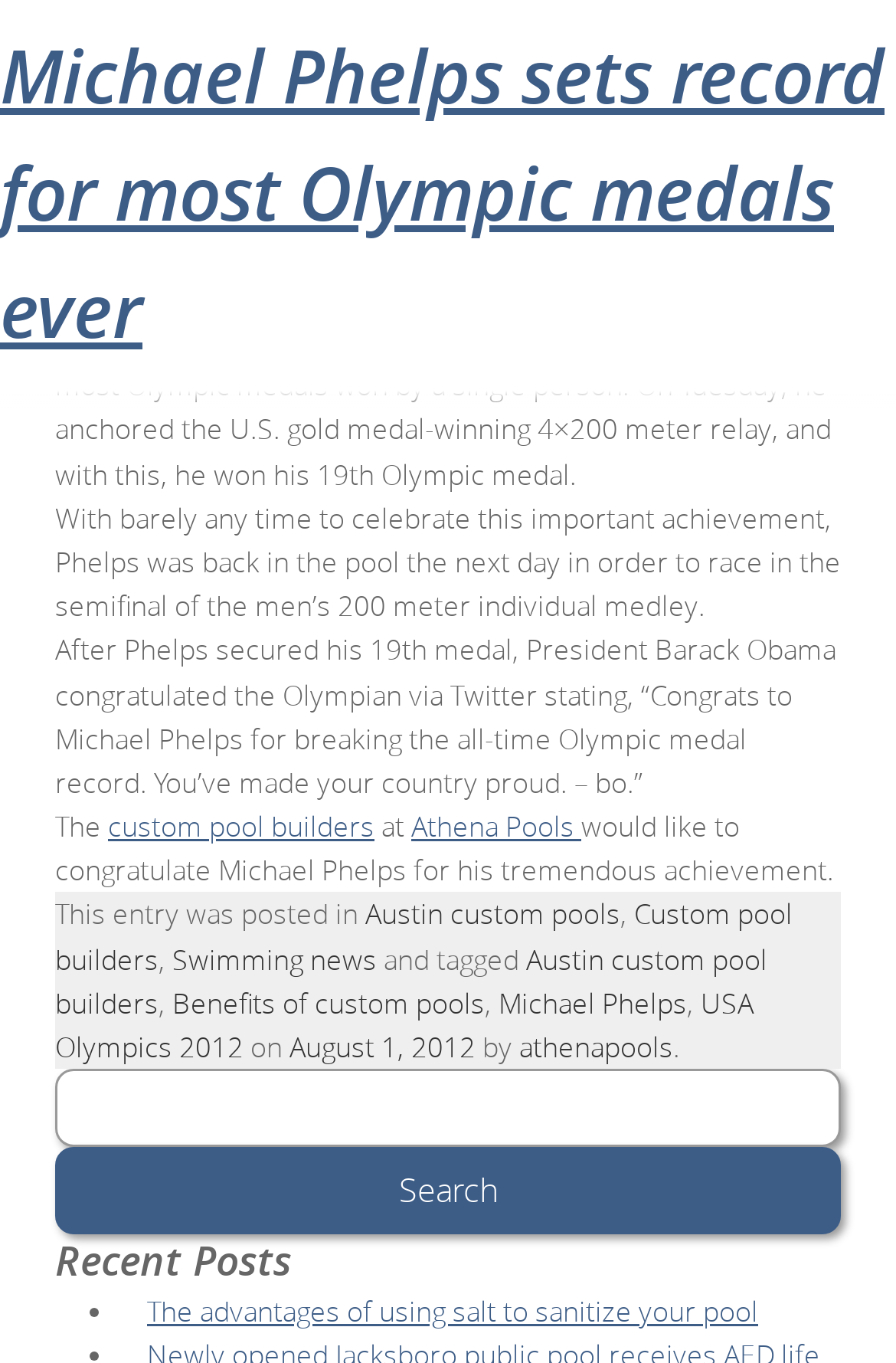Answer the question with a brief word or phrase:
What is the topic of the recent post?

The advantages of using salt to sanitize your pool